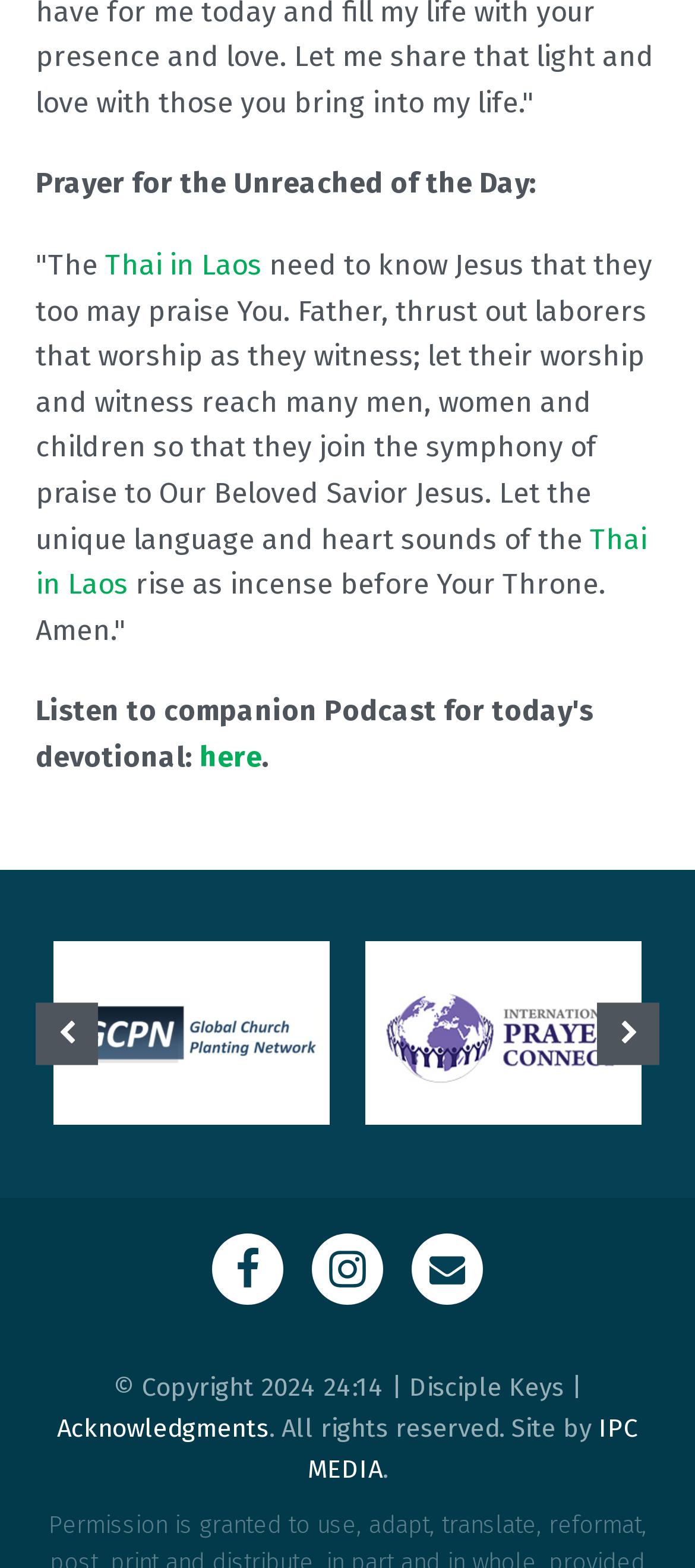Please specify the bounding box coordinates in the format (top-left x, top-left y, bottom-right x, bottom-right y), with values ranging from 0 to 1. Identify the bounding box for the UI component described as follows: IPC MEDIA

[0.442, 0.902, 0.918, 0.947]